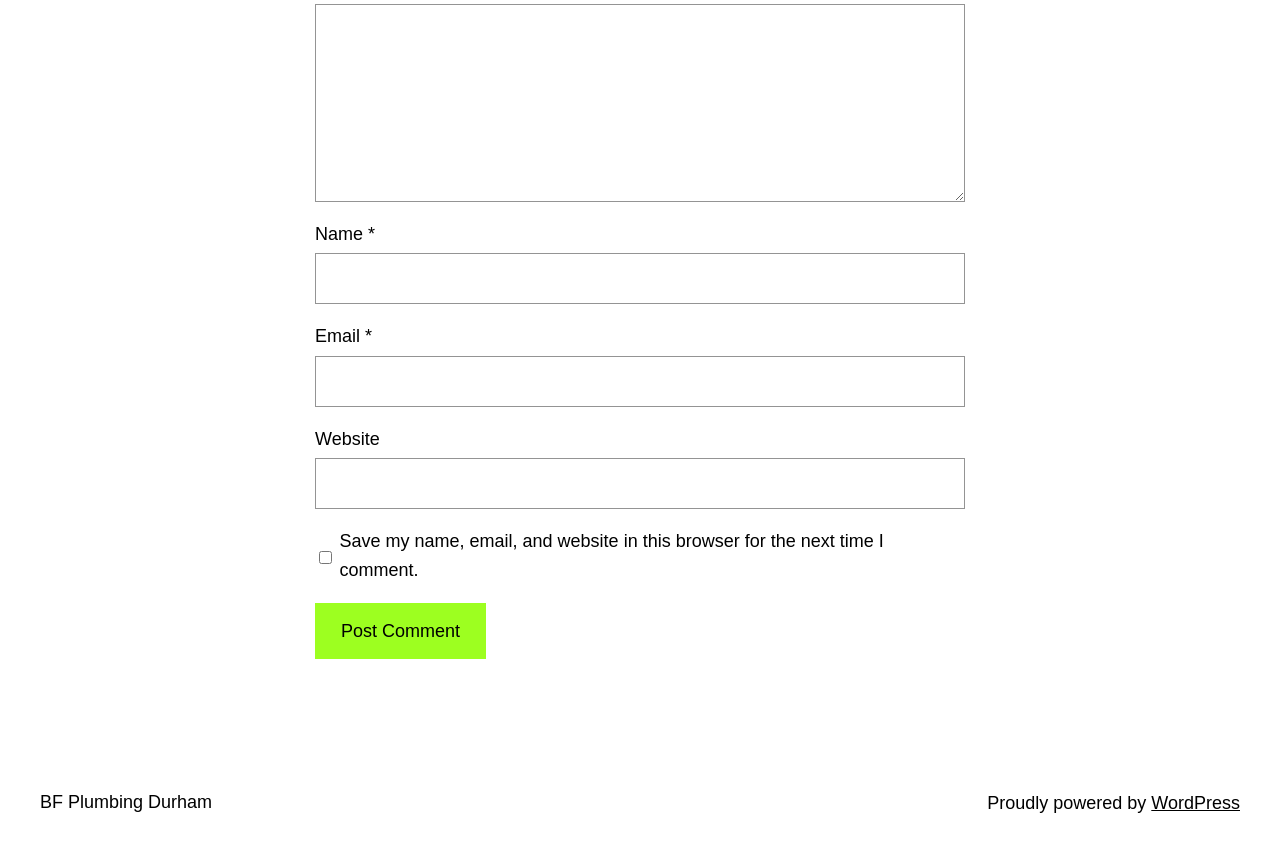Analyze the image and give a detailed response to the question:
What is the label of the first textbox?

The first textbox has a label 'Comment *' which indicates that it is a required field for submitting a comment.